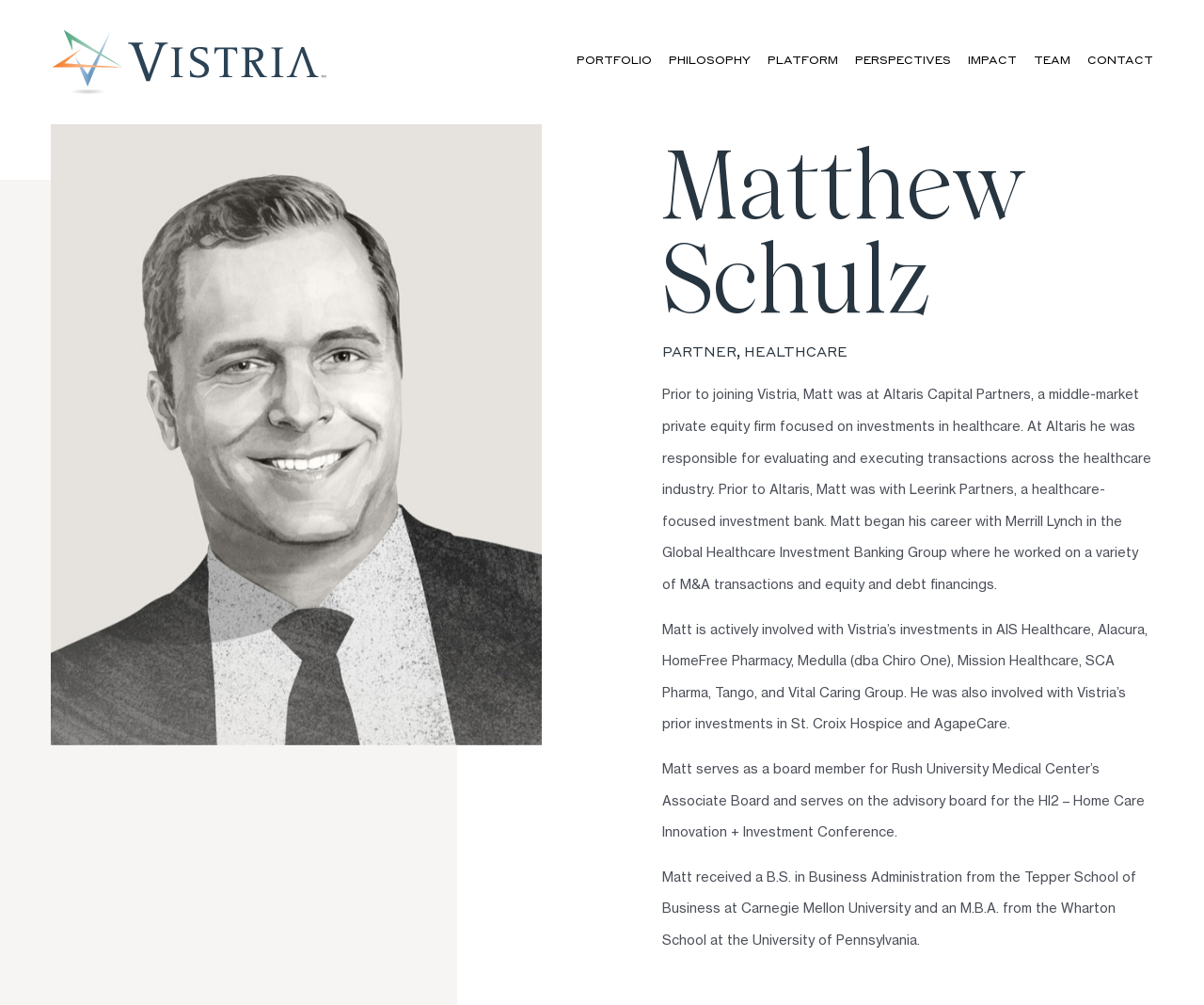Find the bounding box coordinates of the clickable area that will achieve the following instruction: "Read the full blog post".

None